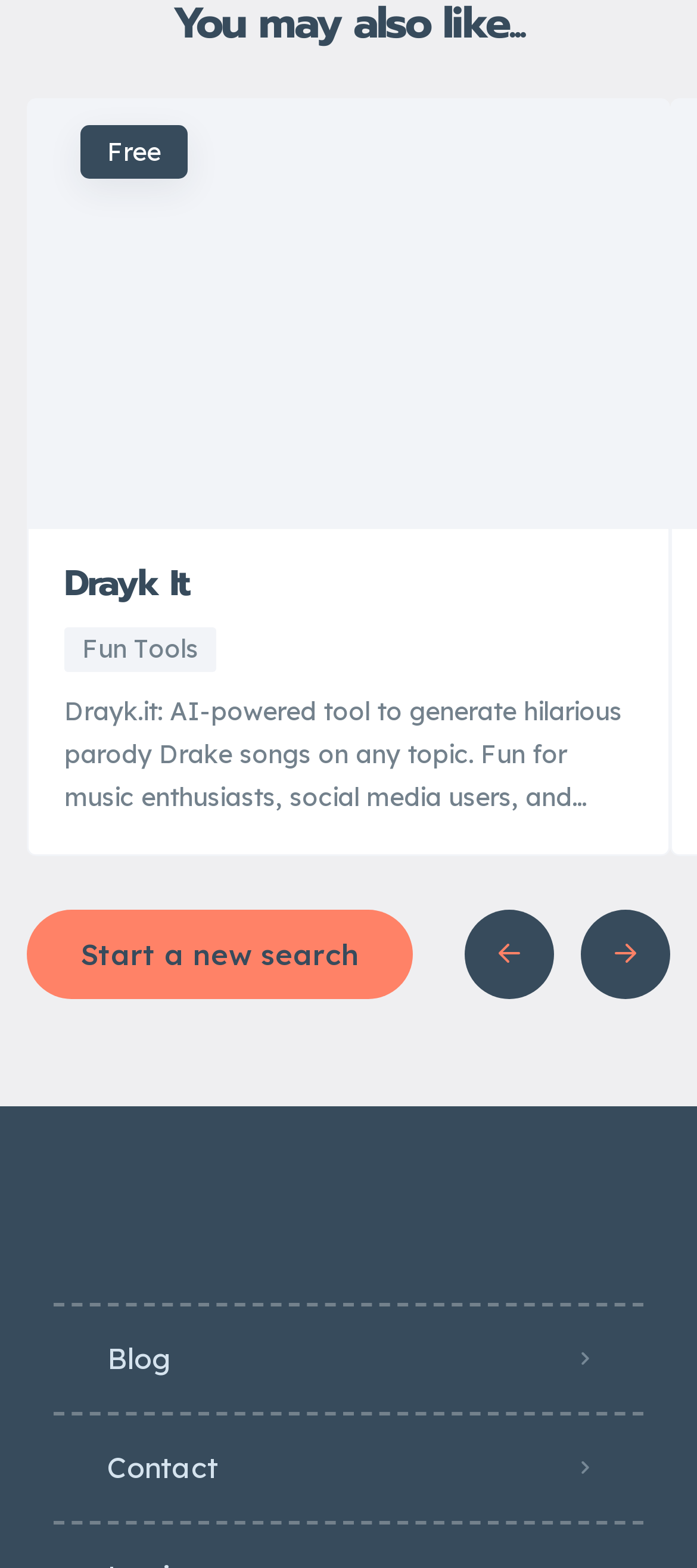Give a one-word or one-phrase response to the question:
What is the image above the 'Drayk It' heading?

Drayk-It